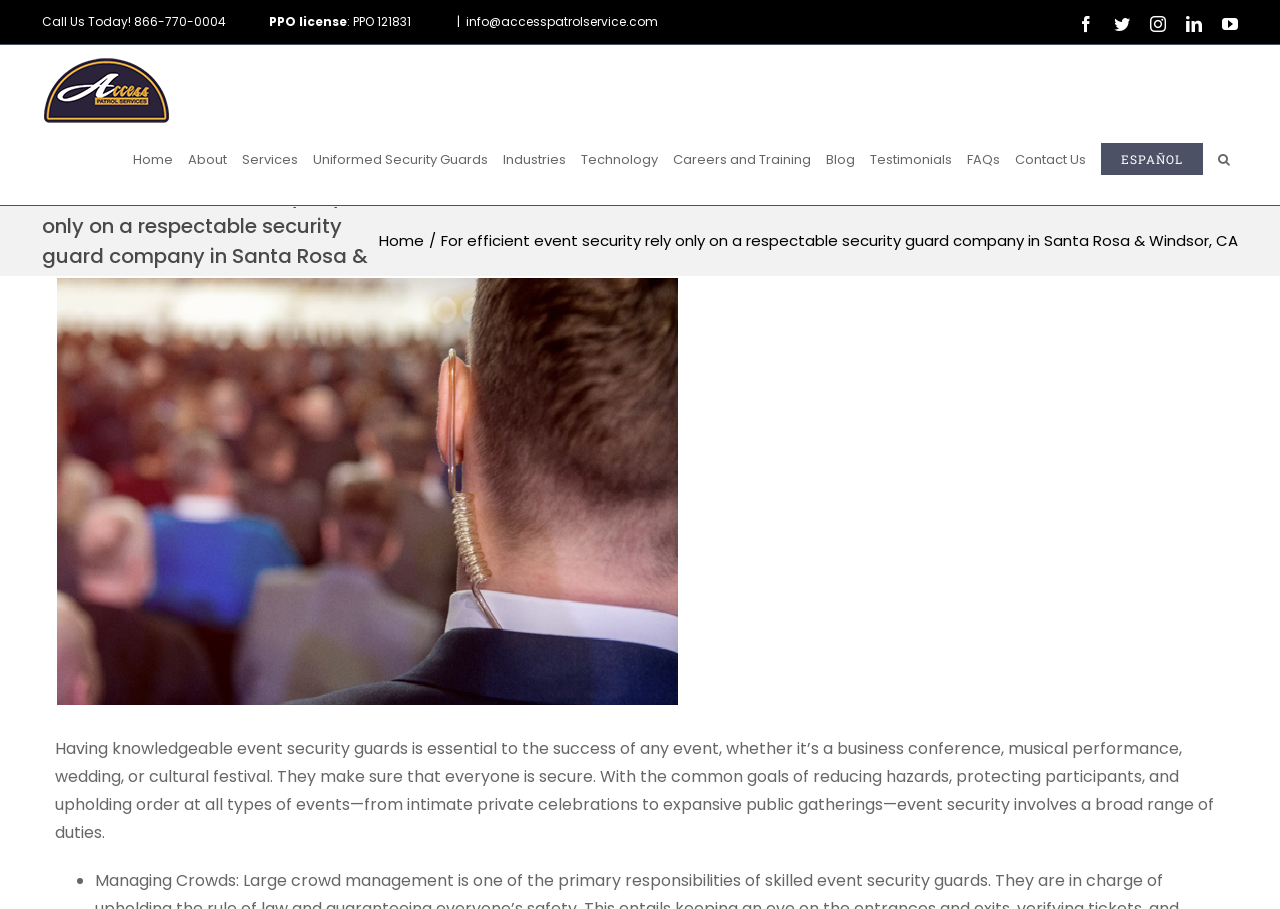Please find the bounding box coordinates of the element that must be clicked to perform the given instruction: "Contact us via email". The coordinates should be four float numbers from 0 to 1, i.e., [left, top, right, bottom].

[0.364, 0.014, 0.514, 0.033]